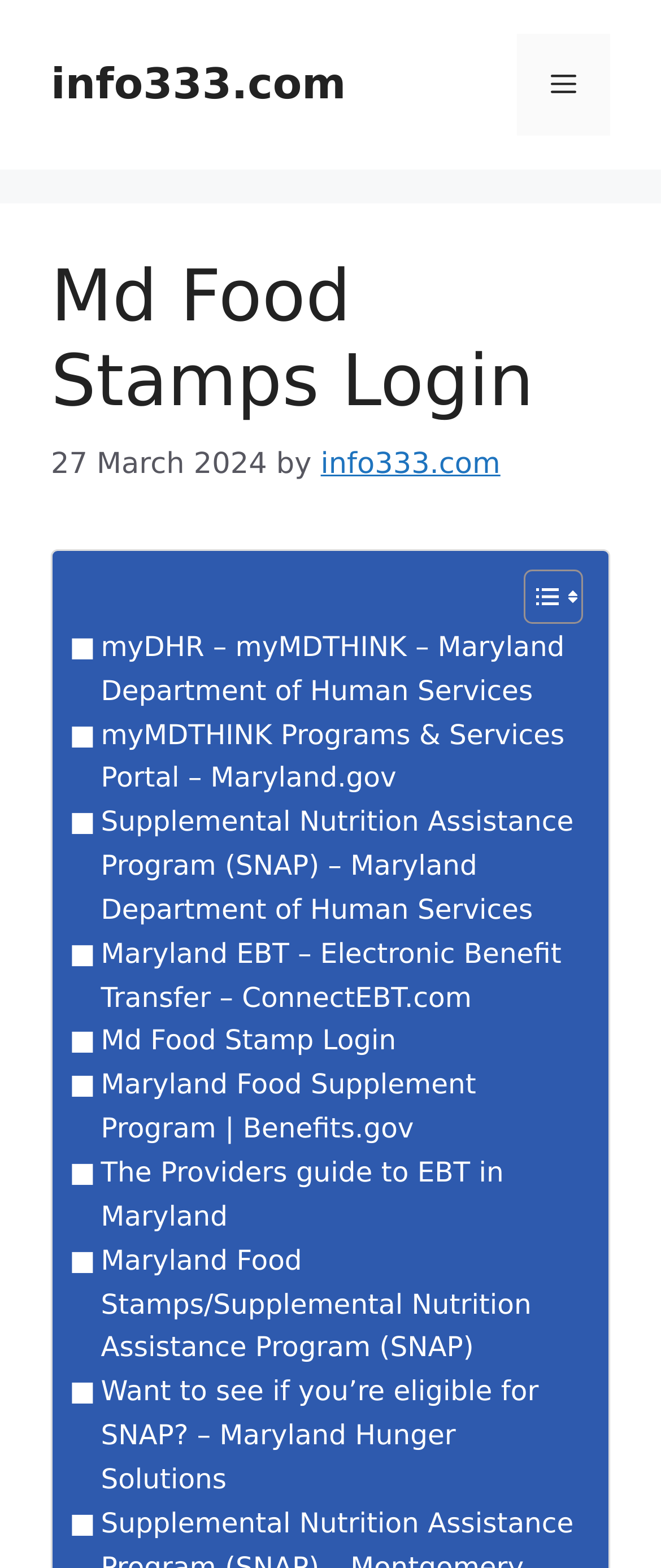Give a concise answer of one word or phrase to the question: 
How many links are in the header section?

7